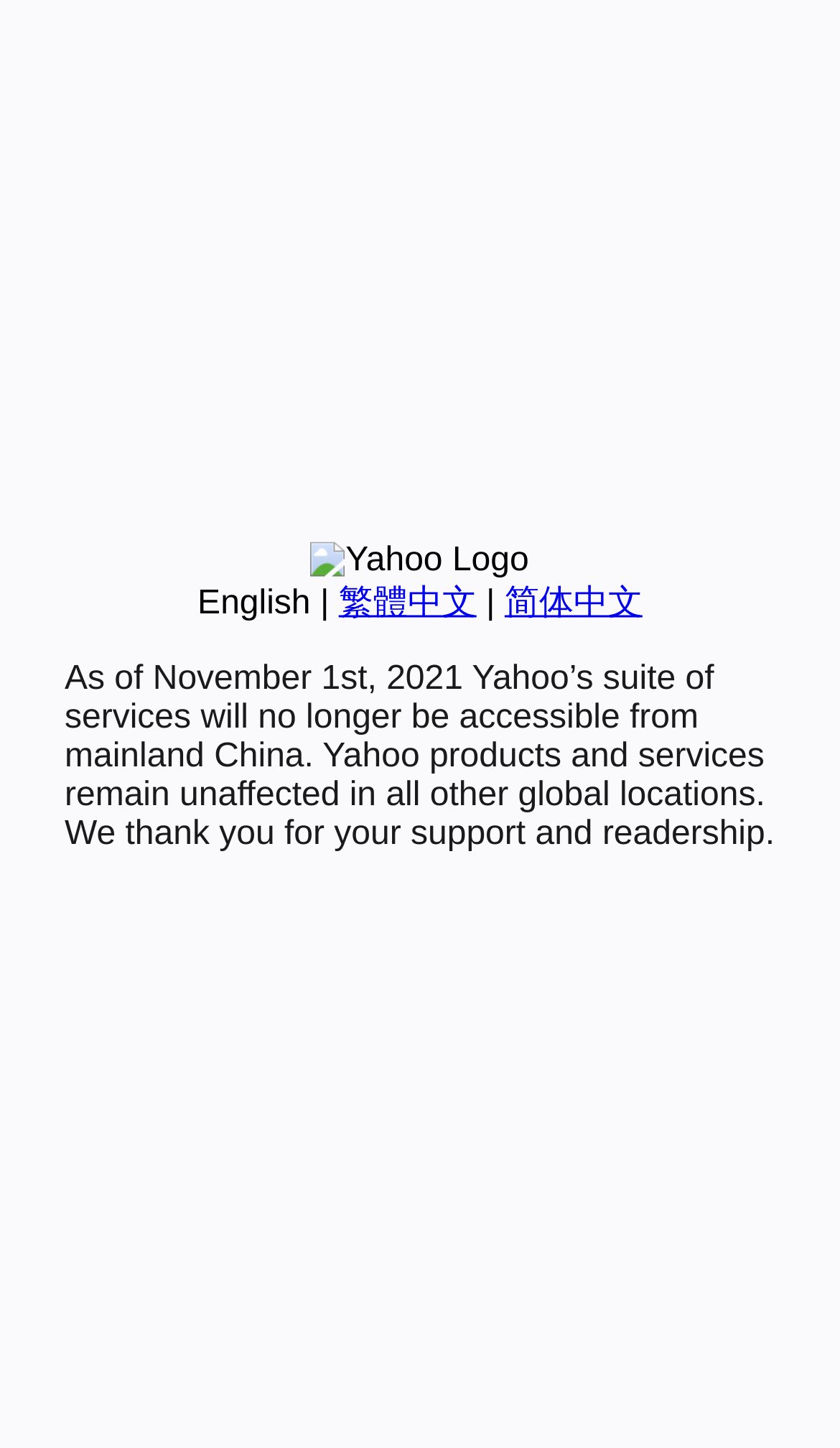Identify the bounding box coordinates for the UI element described by the following text: "English". Provide the coordinates as four float numbers between 0 and 1, in the format [left, top, right, bottom].

[0.235, 0.404, 0.37, 0.429]